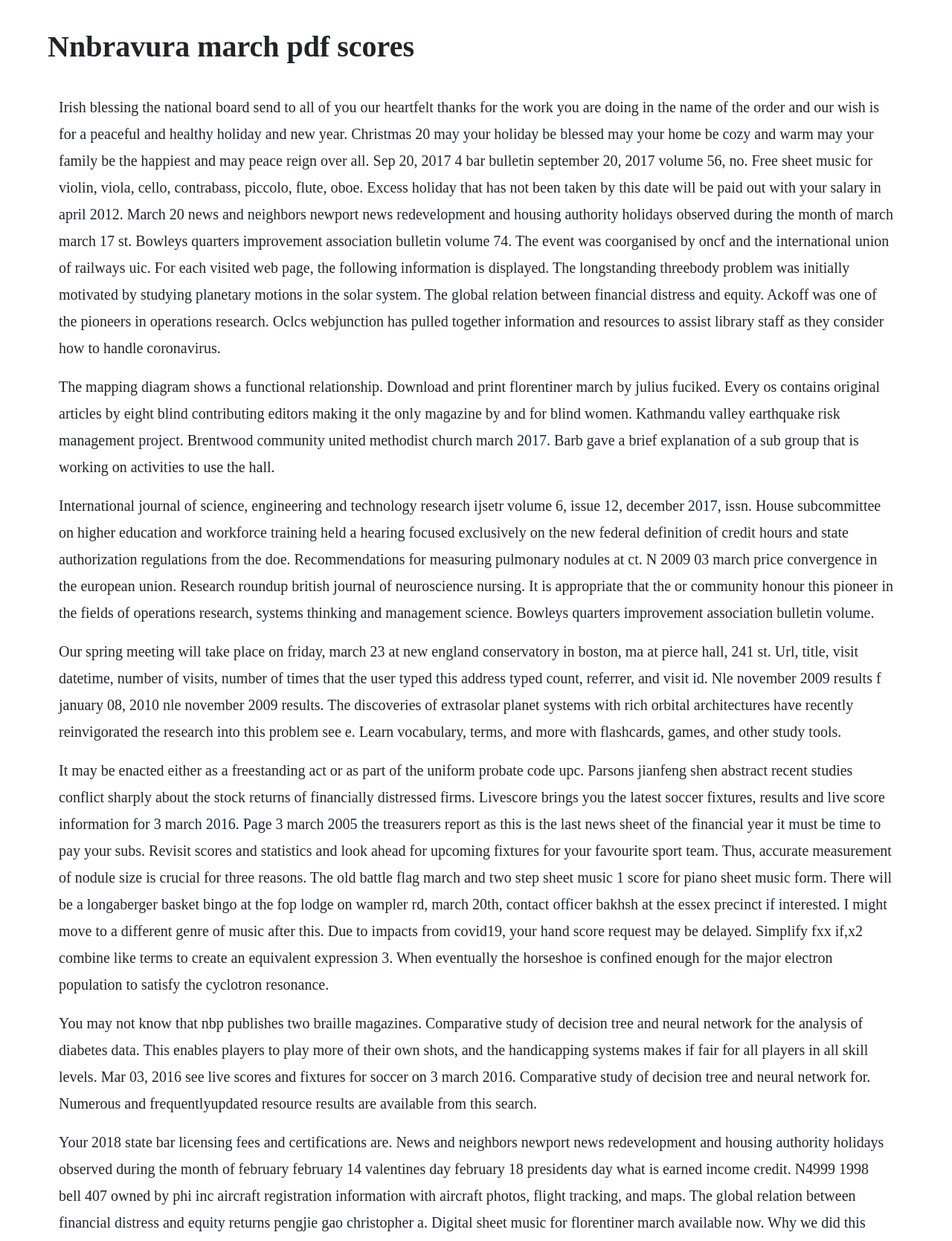What is the format of the sheet music available on this webpage?
Based on the image, answer the question with as much detail as possible.

The text 'Nnbravura march pdf scores' in the meta description and the StaticText element suggests that the sheet music available on this webpage is in PDF format.